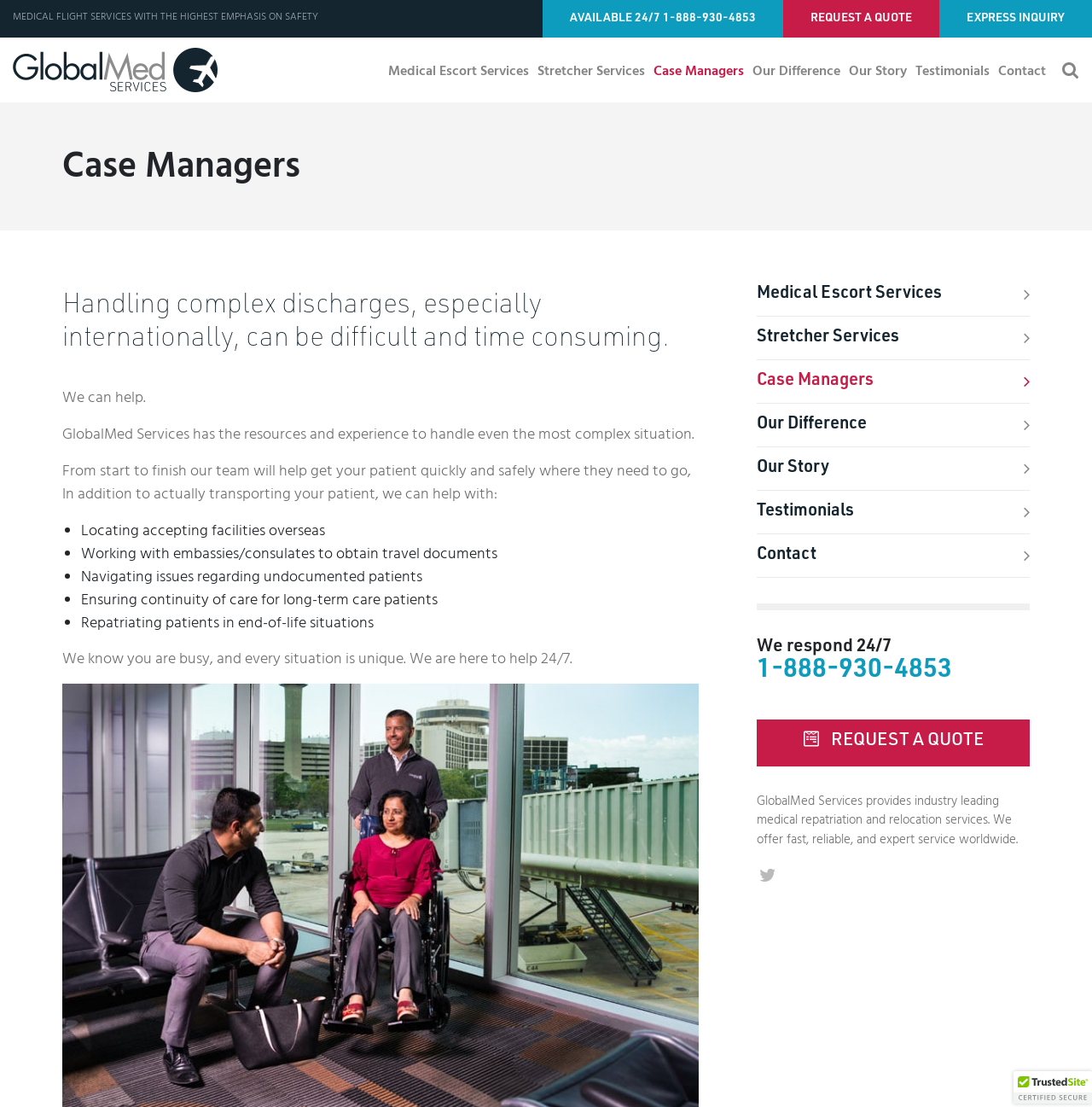Locate the bounding box coordinates of the area to click to fulfill this instruction: "Click the 'Medical Escort Services' link". The bounding box should be presented as four float numbers between 0 and 1, in the order [left, top, right, bottom].

[0.352, 0.055, 0.488, 0.072]